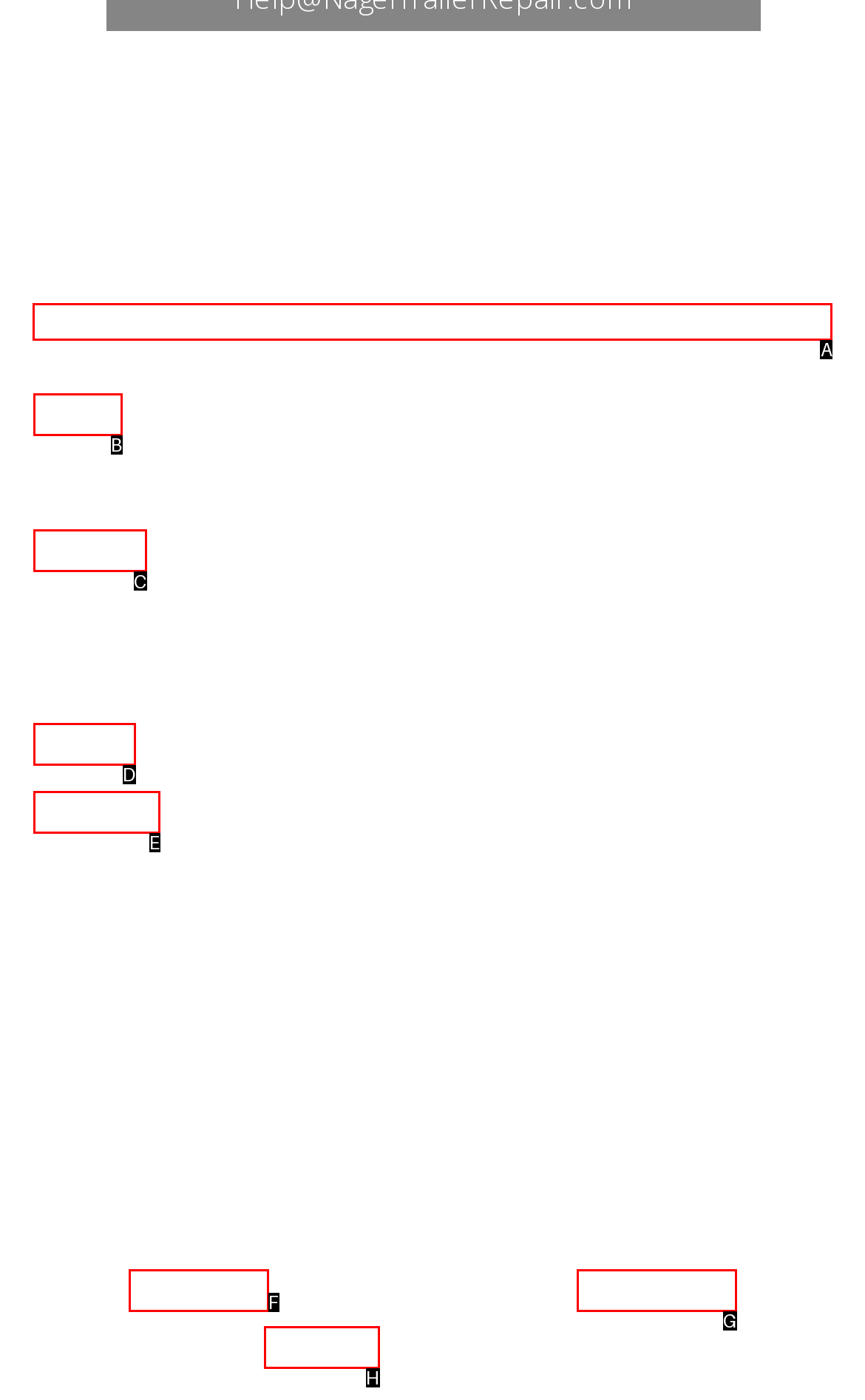Find the HTML element to click in order to complete this task: Click on QUICK LINK
Answer with the letter of the correct option.

A